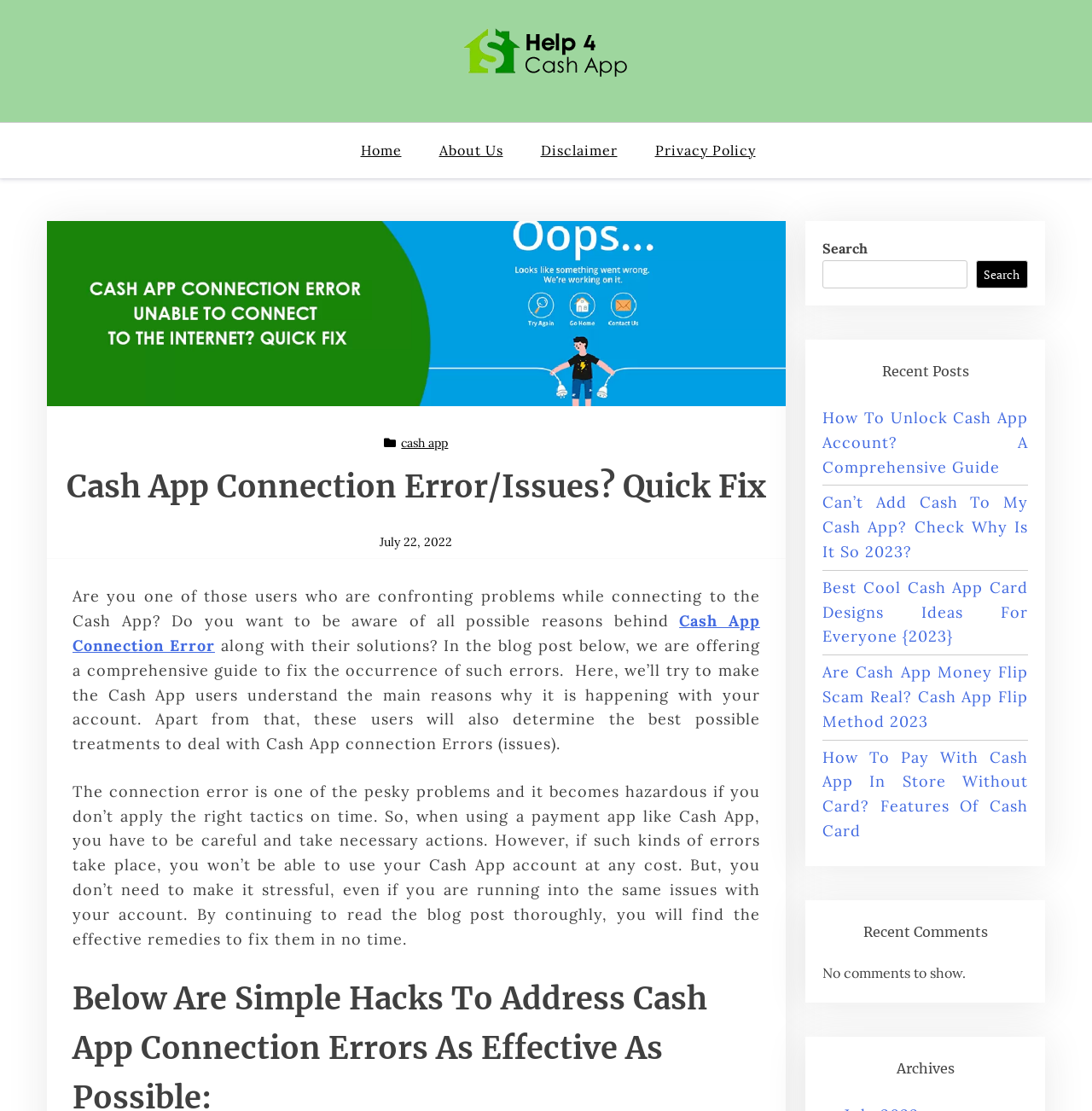Please specify the bounding box coordinates of the element that should be clicked to execute the given instruction: 'click the 'About Us' link'. Ensure the coordinates are four float numbers between 0 and 1, expressed as [left, top, right, bottom].

[0.386, 0.11, 0.476, 0.161]